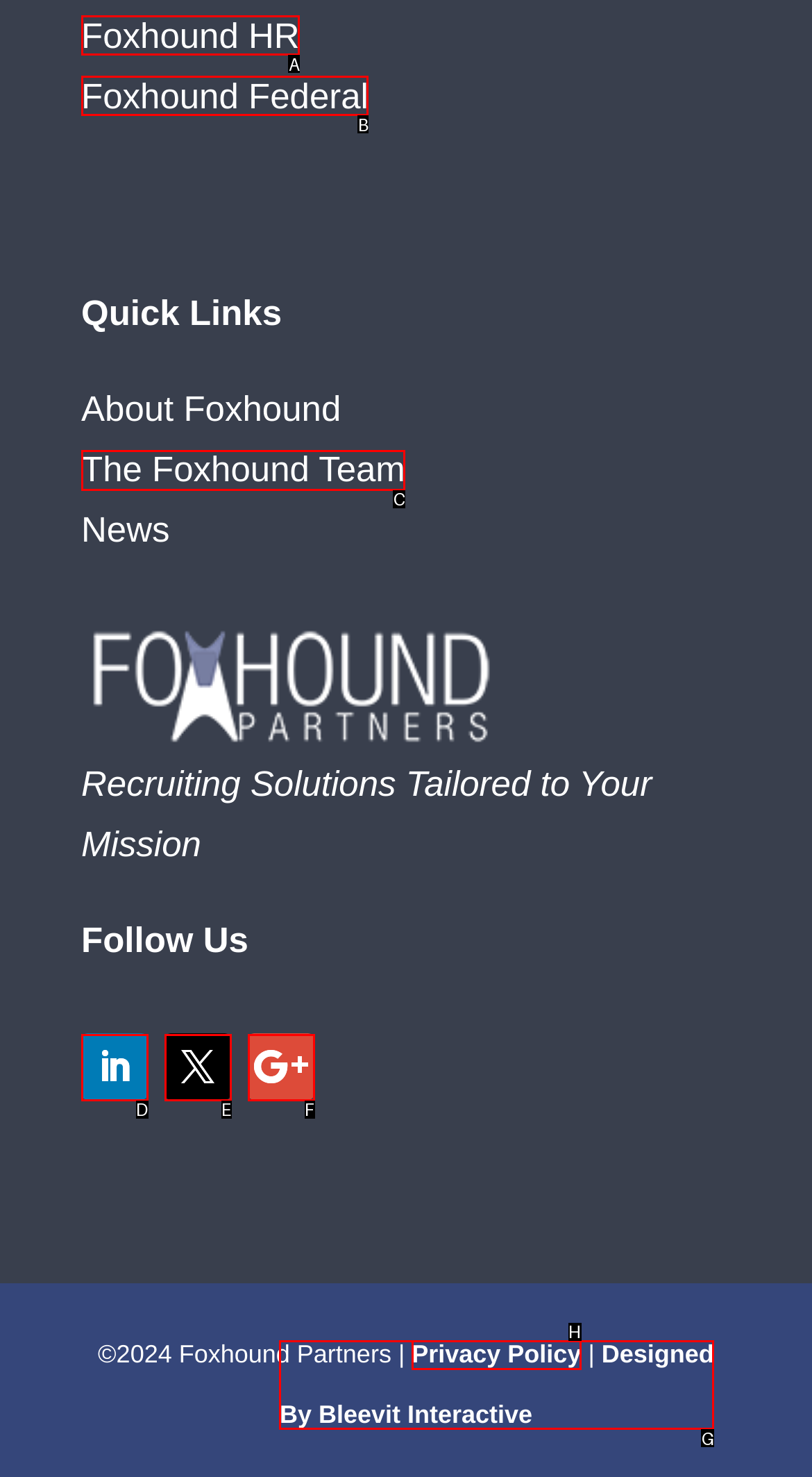Among the marked elements in the screenshot, which letter corresponds to the UI element needed for the task: View the Foxhound Team?

C